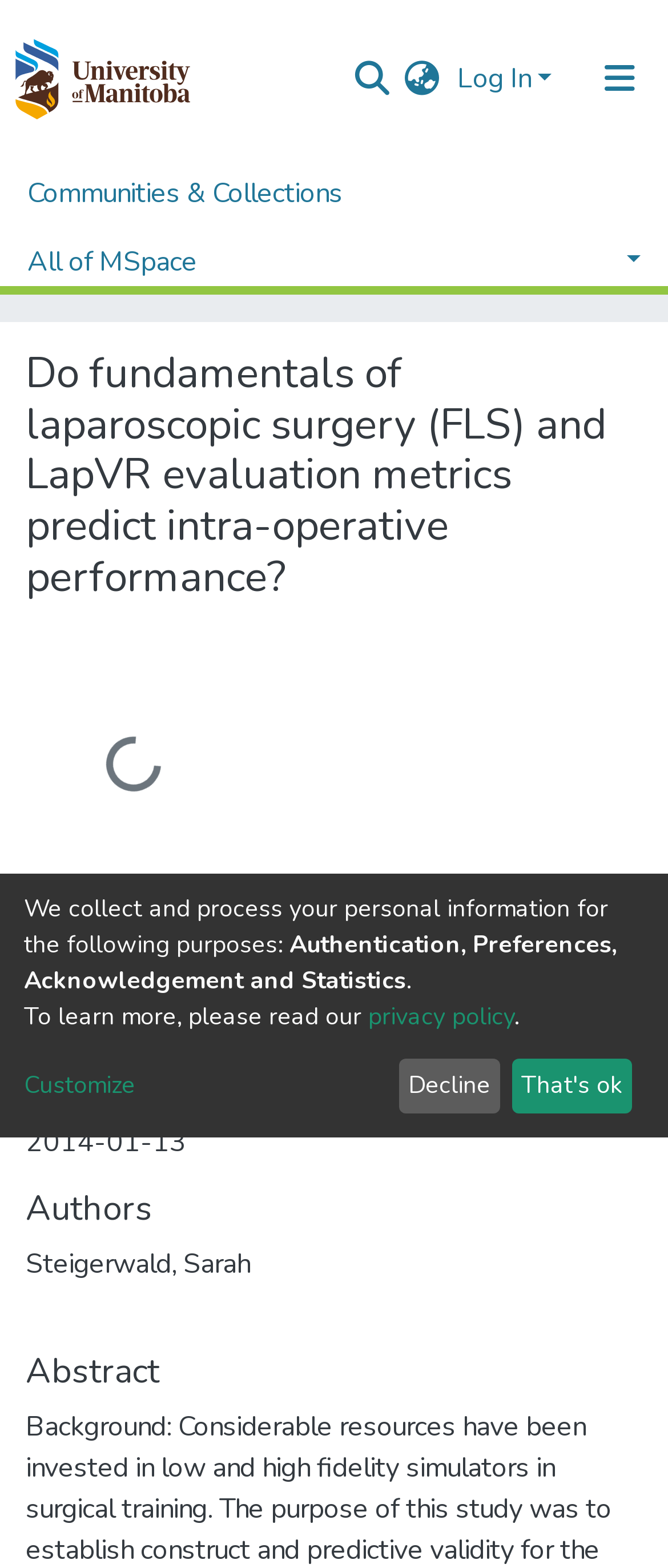Determine the bounding box coordinates for the region that must be clicked to execute the following instruction: "Search for something".

[0.513, 0.028, 0.59, 0.07]